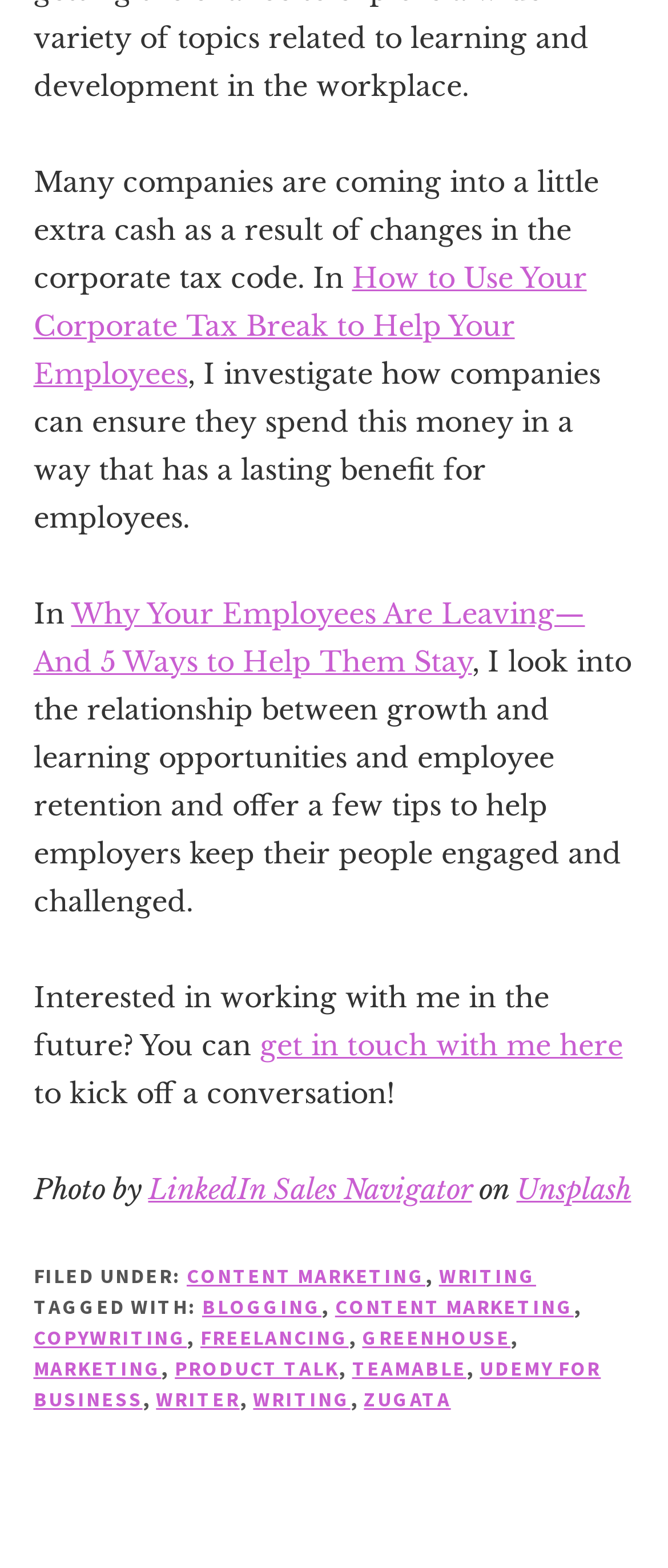Can you provide the bounding box coordinates for the element that should be clicked to implement the instruction: "Read the article about using corporate tax breaks to help employees"?

[0.05, 0.166, 0.878, 0.249]